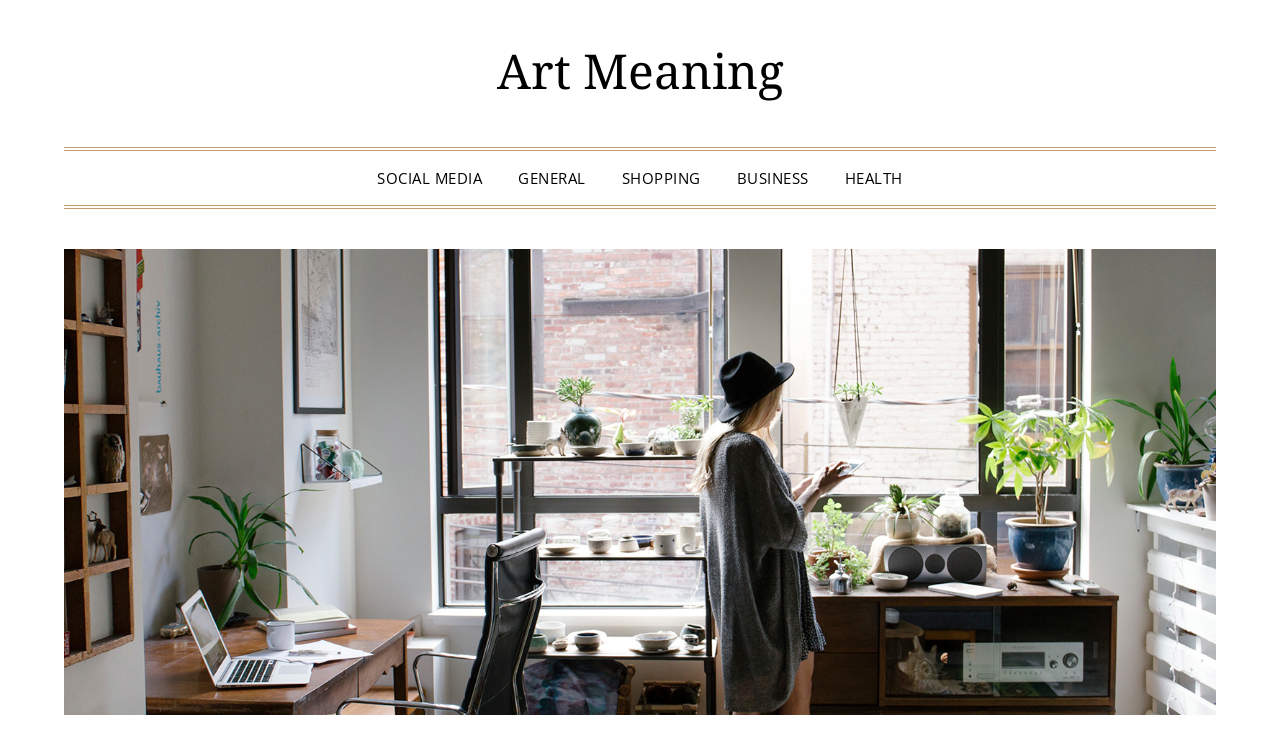What is the text of the first link?
Examine the image and give a concise answer in one word or a short phrase.

Art Meaning